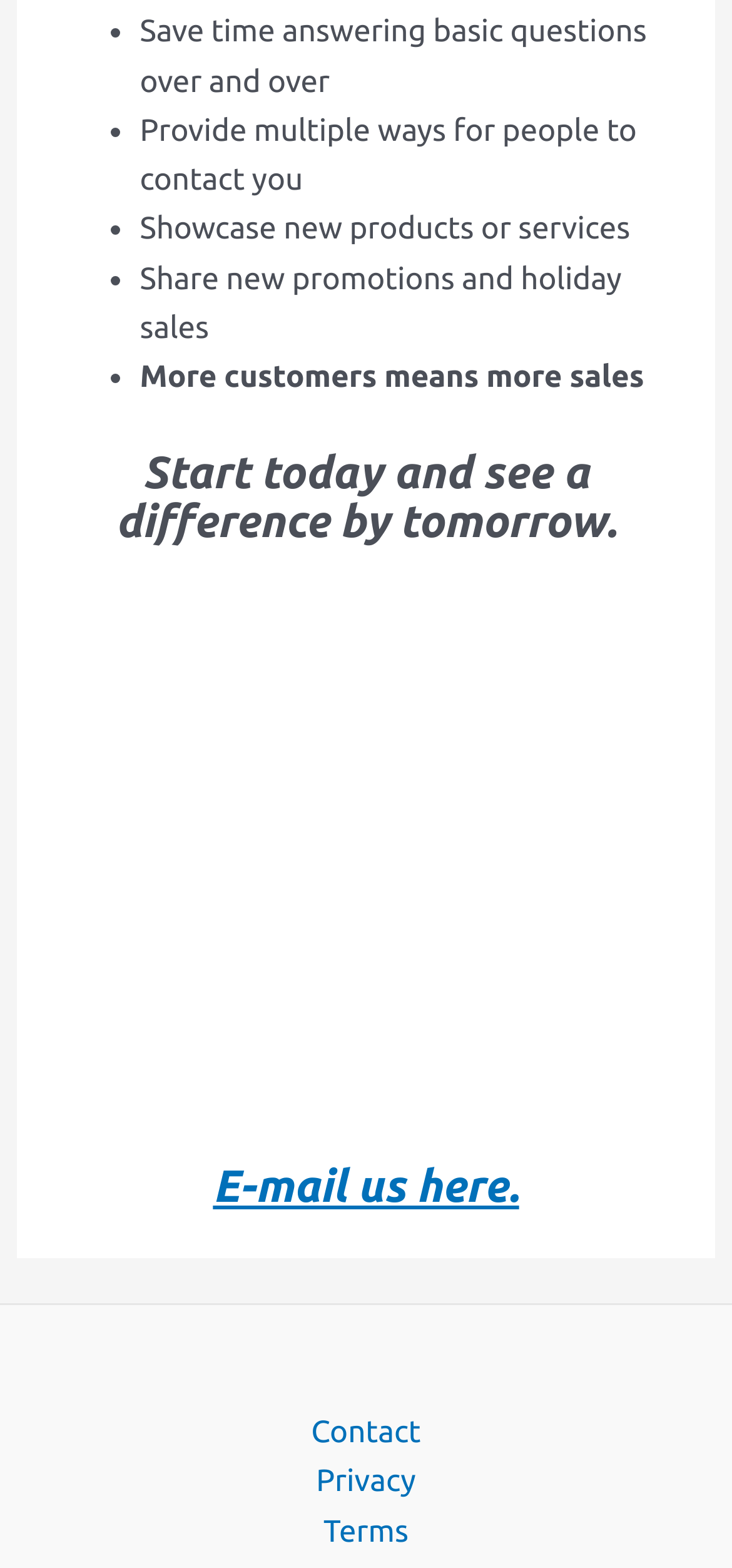What is the purpose of showcasing new products or services?
Using the picture, provide a one-word or short phrase answer.

To attract more customers